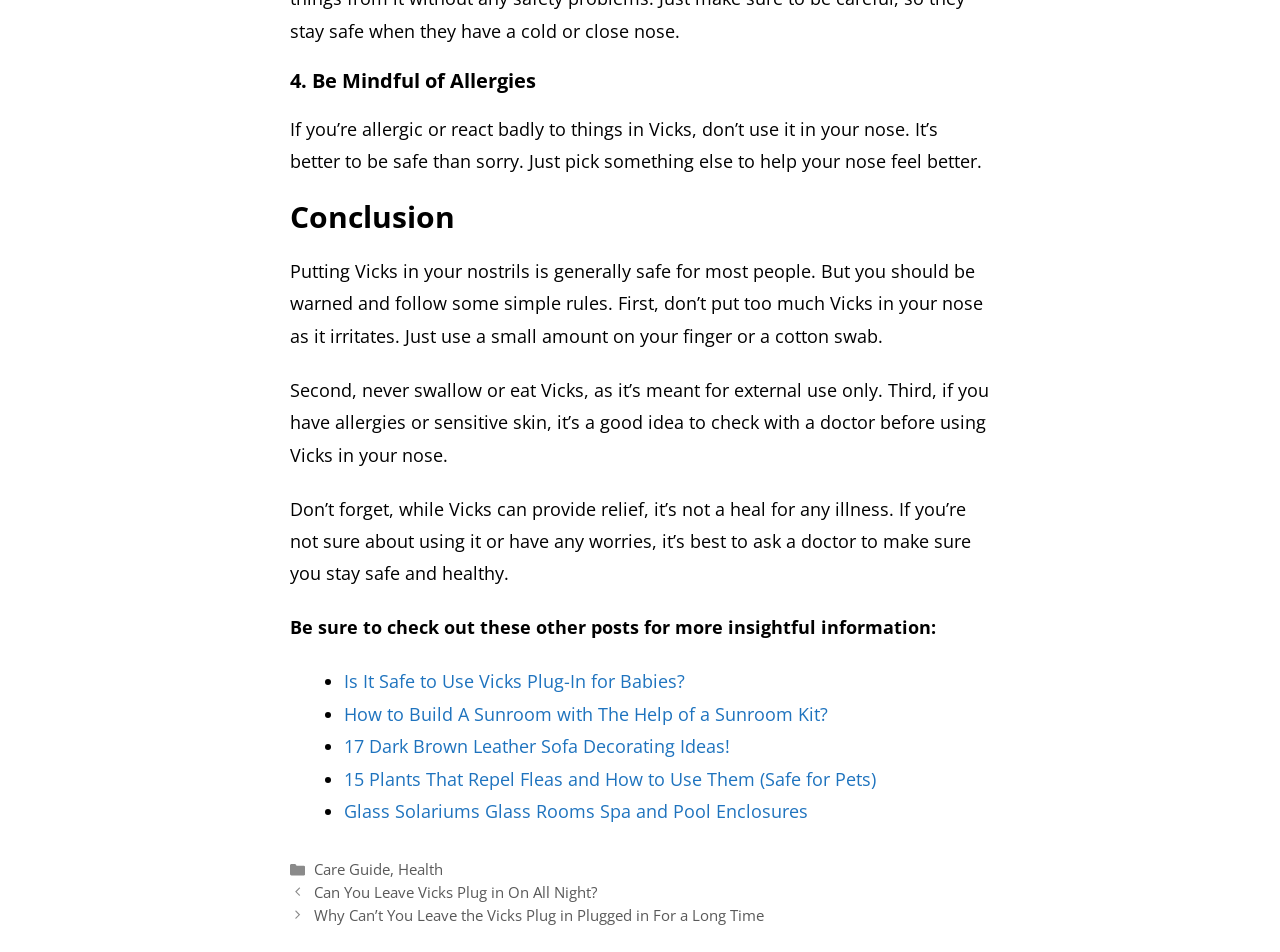Highlight the bounding box coordinates of the region I should click on to meet the following instruction: "Click on 'Care Guide' category".

[0.246, 0.902, 0.305, 0.923]